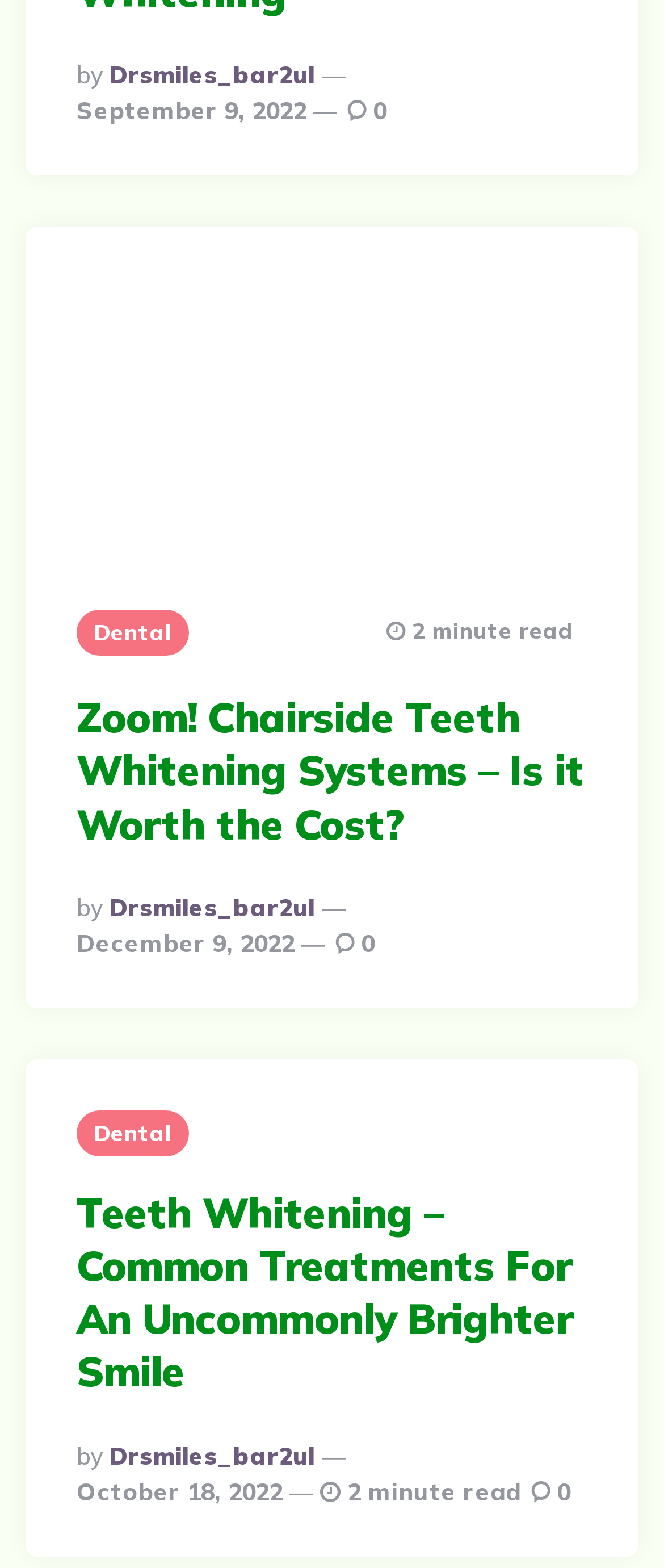Provide a brief response to the question below using one word or phrase:
How many comments does the second article have?

0